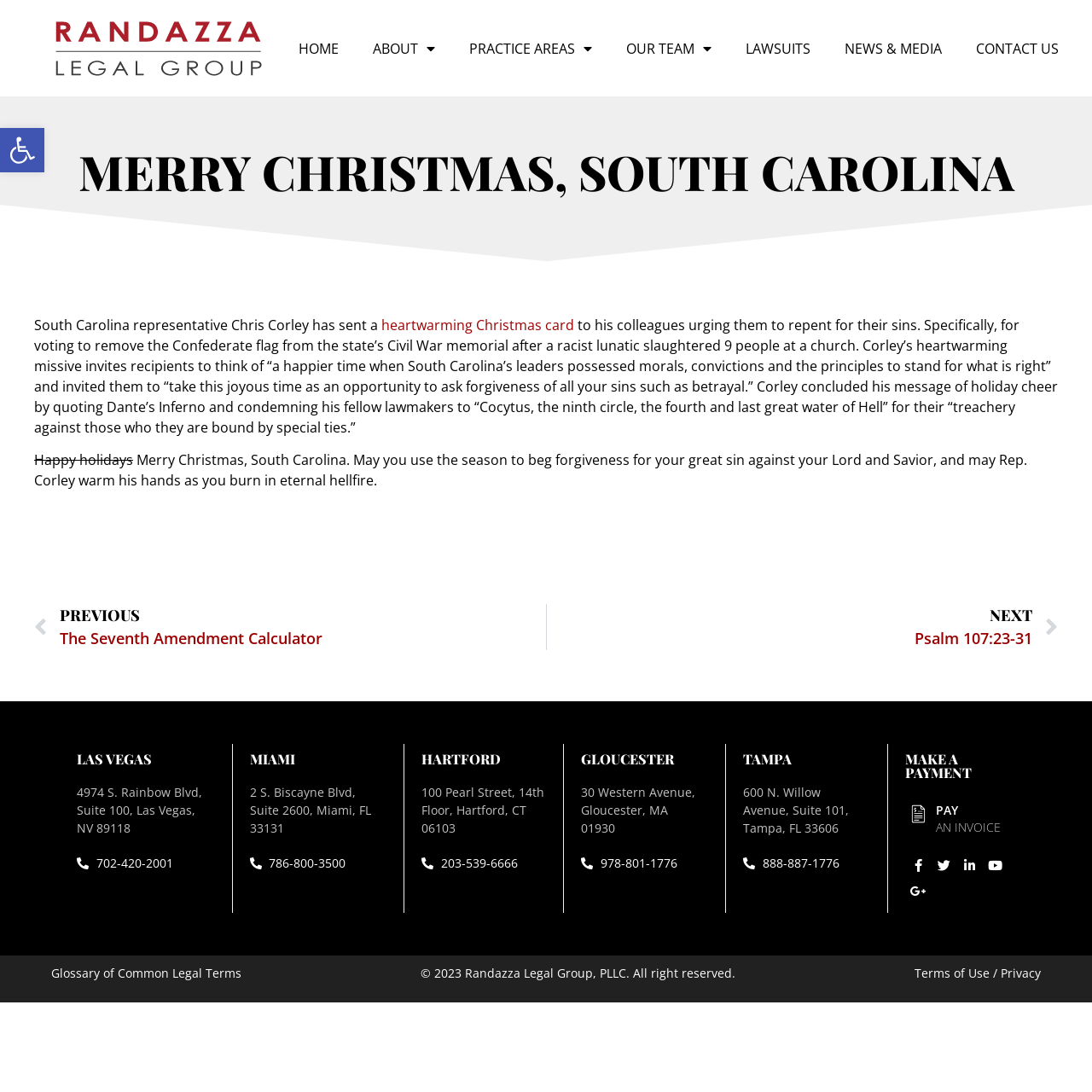Mark the bounding box of the element that matches the following description: "Open toolbar Accessibility Tools".

[0.0, 0.117, 0.041, 0.158]